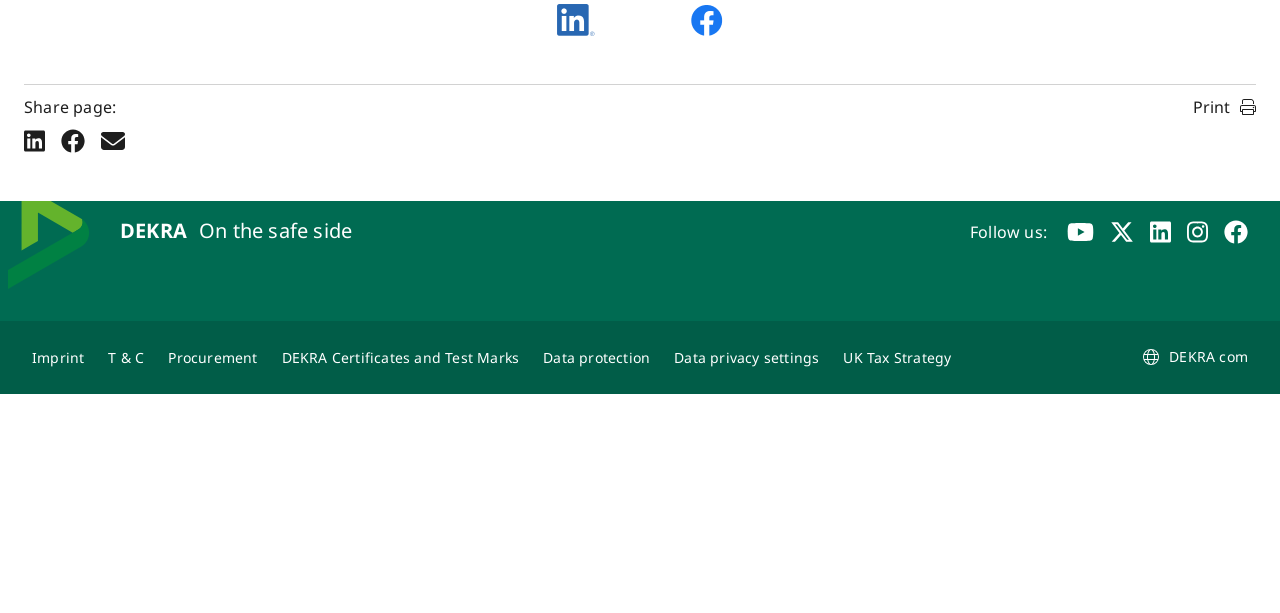Find the bounding box coordinates for the UI element that matches this description: "Print".

[0.932, 0.155, 0.981, 0.194]